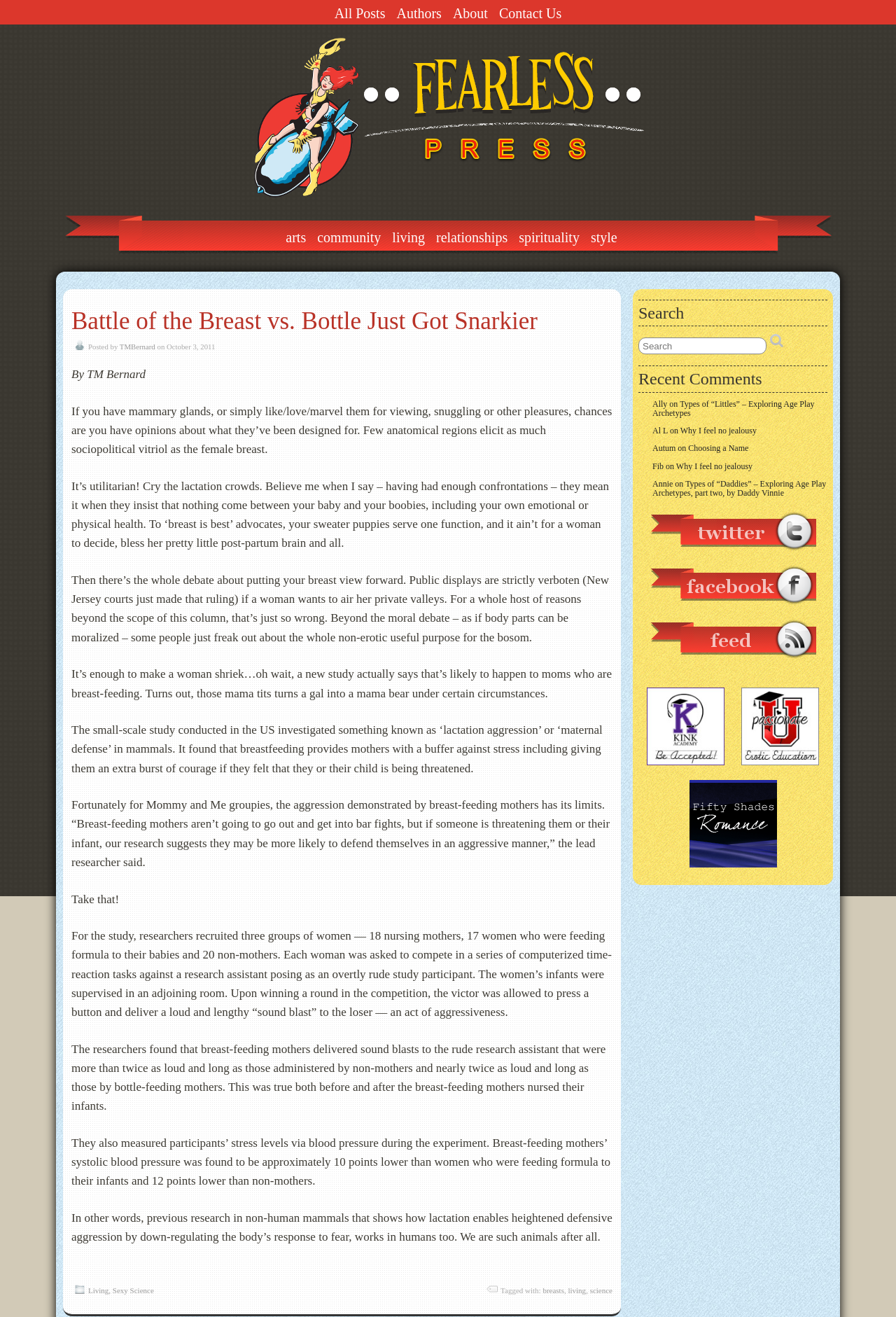Given the description "About", determine the bounding box of the corresponding UI element.

None